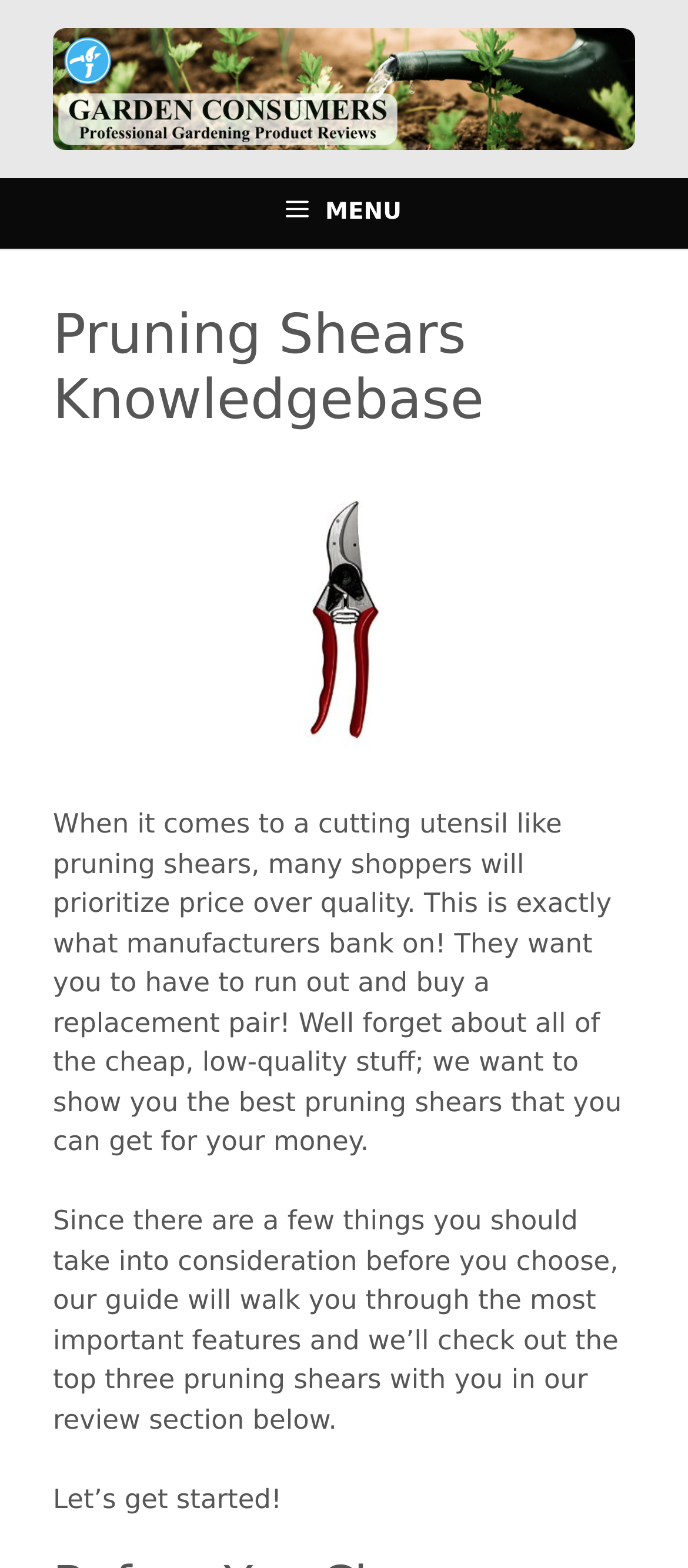What should readers consider before choosing pruning shears?
Using the image, provide a detailed and thorough answer to the question.

According to the text, readers should consider certain important features before choosing pruning shears, which are discussed in the guide to help readers make a well-informed decision.